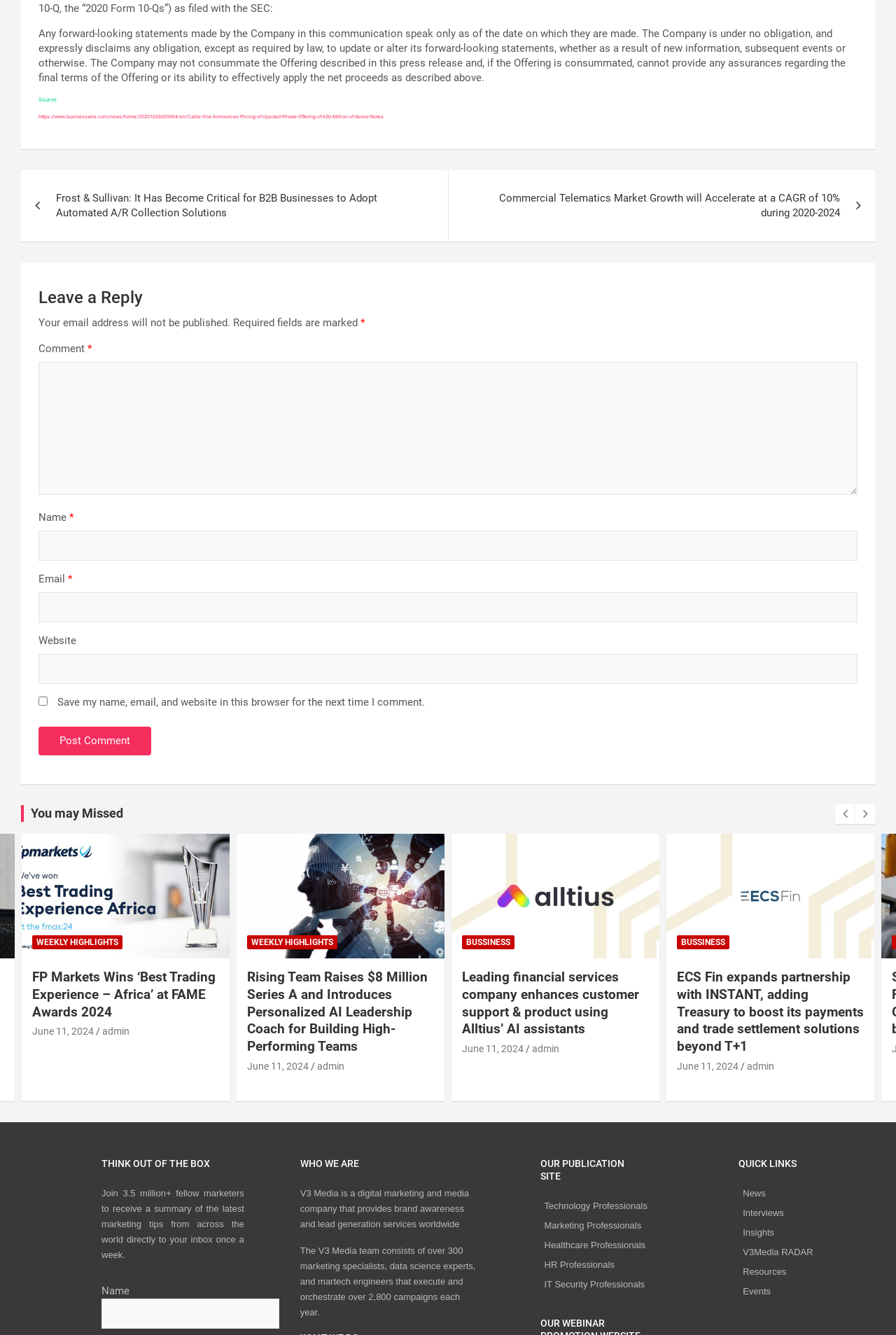What is the name of the company mentioned in the 'WHO WE ARE' section?
Please provide an in-depth and detailed response to the question.

The 'WHO WE ARE' section provides information about the company, stating that 'V3 Media is a digital marketing and media company that provides brand awareness and lead generation services worldwide'.